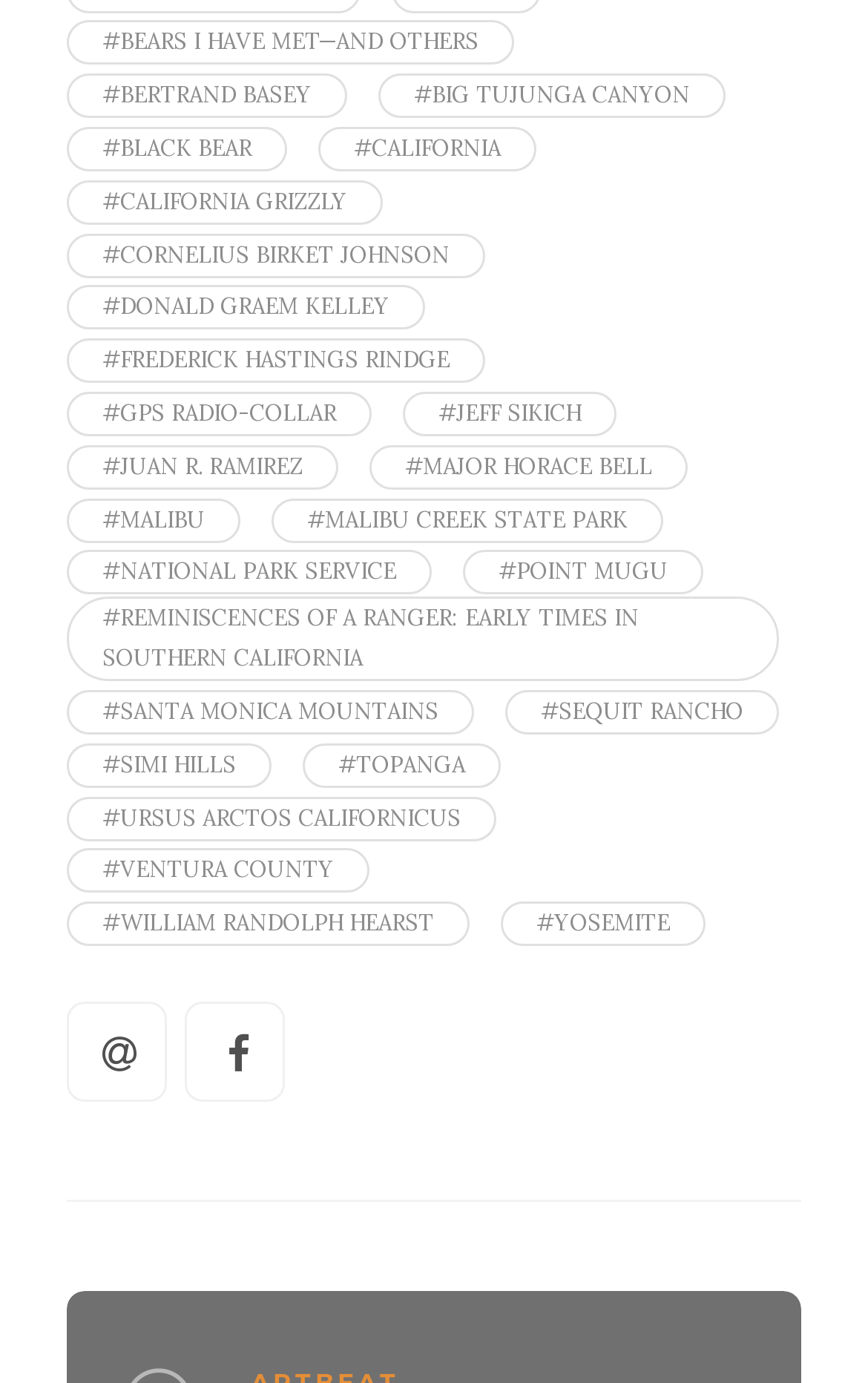Please answer the following question using a single word or phrase: What is the first link on the webpage?

BEARS I HAVE MET—AND OTHERS